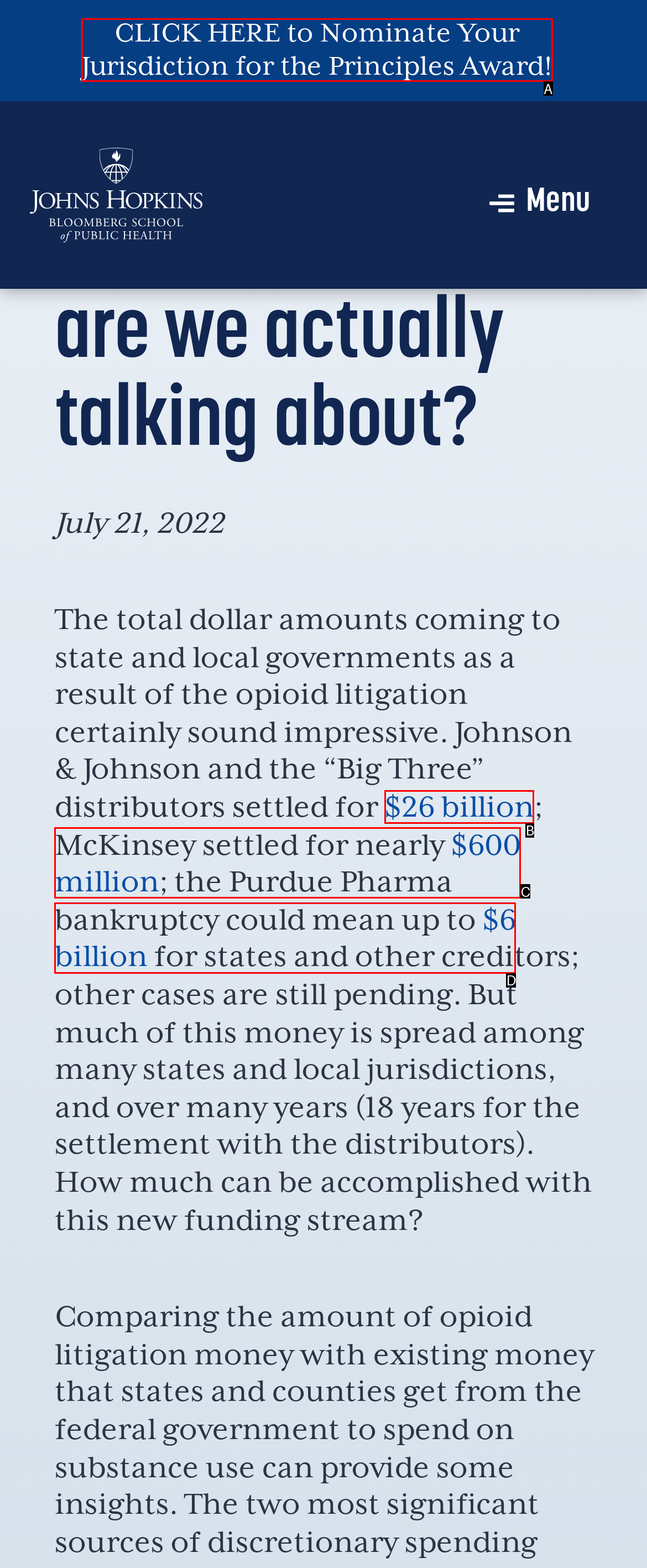Given the description: $6 billion, identify the matching option. Answer with the corresponding letter.

D